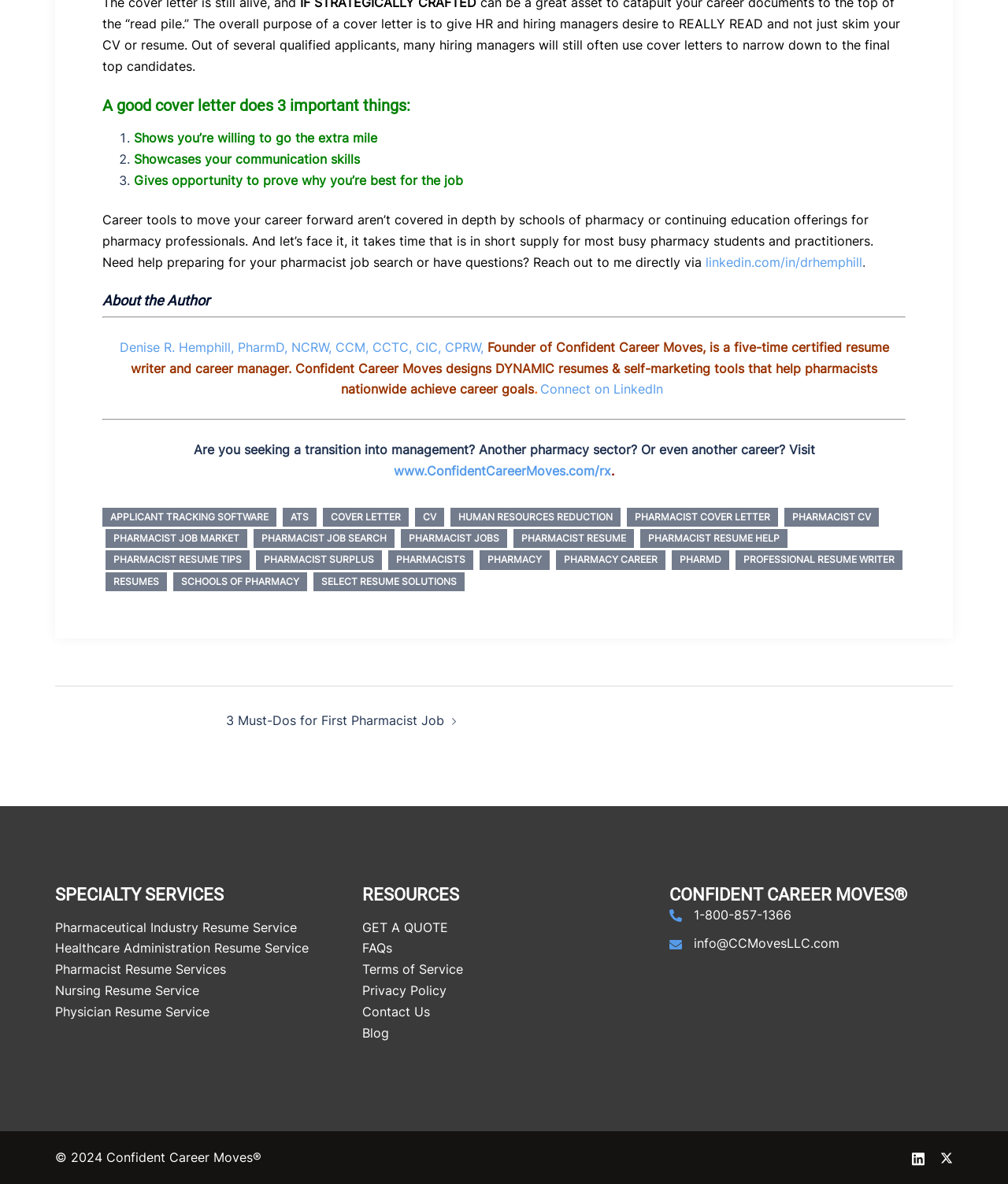Locate the coordinates of the bounding box for the clickable region that fulfills this instruction: "Read about the author".

[0.102, 0.247, 0.898, 0.261]